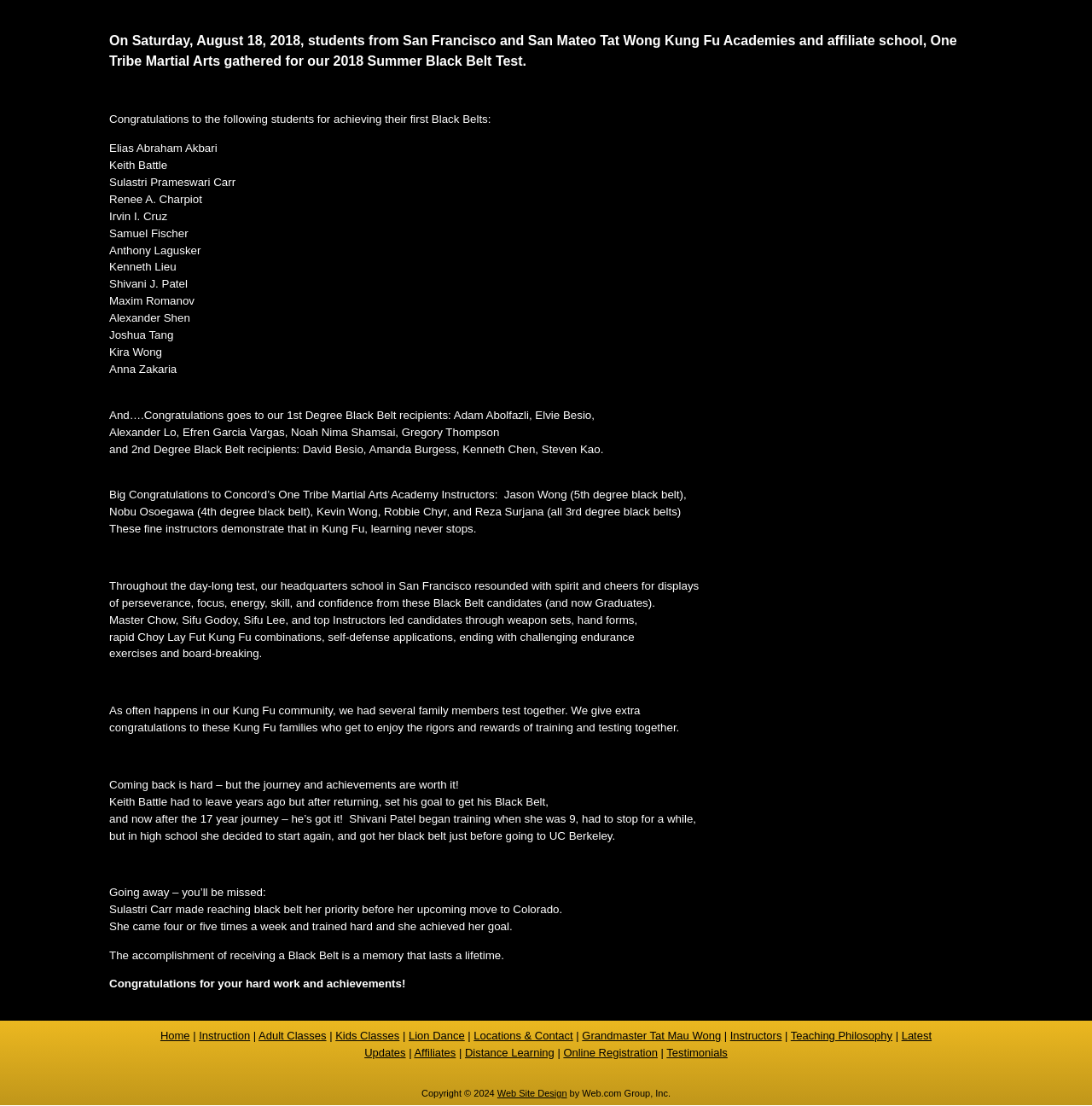From the webpage screenshot, predict the bounding box coordinates (top-left x, top-left y, bottom-right x, bottom-right y) for the UI element described here: Grandmaster Tat Mau Wong

[0.533, 0.931, 0.66, 0.942]